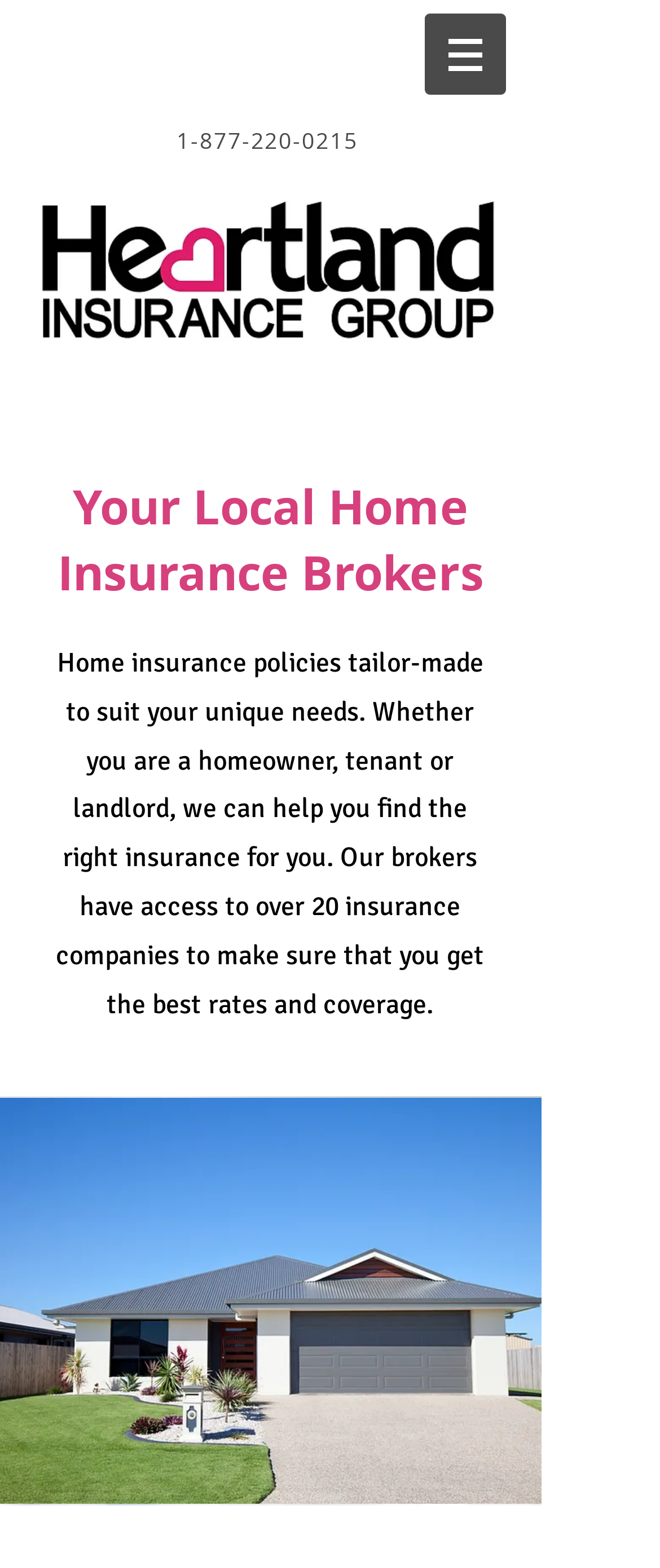Given the description "1-877-220-0215", provide the bounding box coordinates of the corresponding UI element.

[0.205, 0.067, 0.615, 0.112]